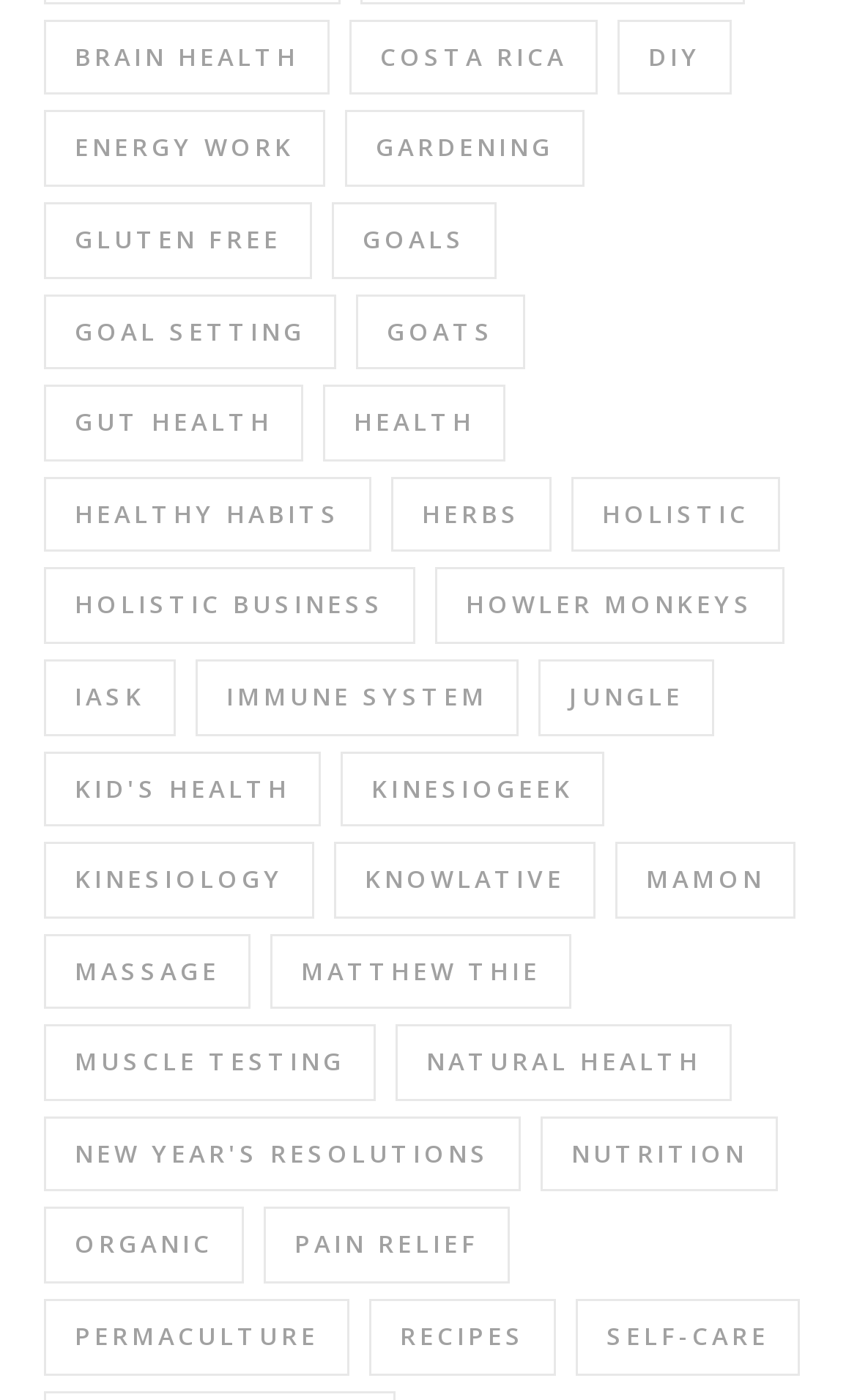Locate the bounding box coordinates of the item that should be clicked to fulfill the instruction: "Set goals".

[0.387, 0.144, 0.579, 0.199]